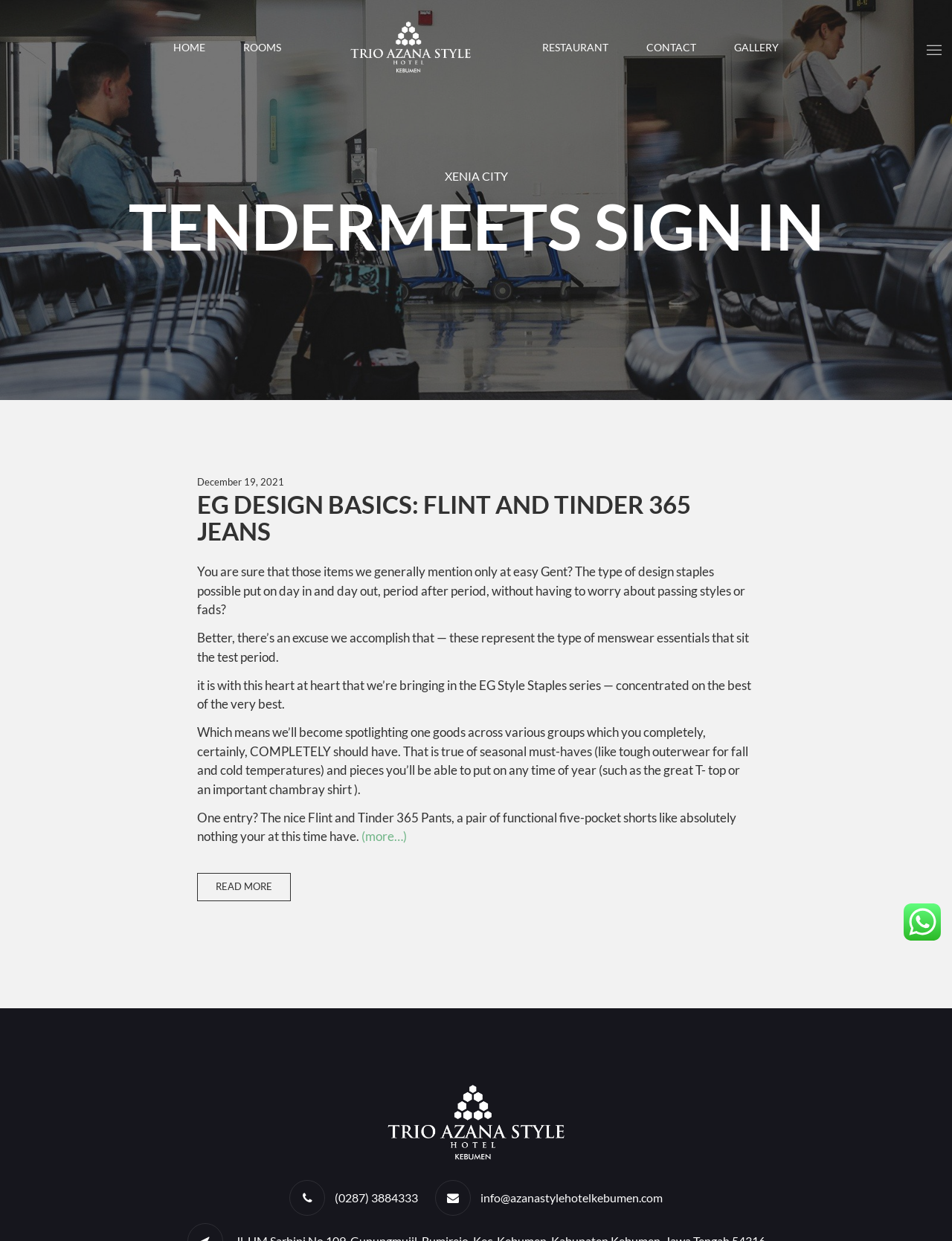Please specify the bounding box coordinates of the clickable region to carry out the following instruction: "Click on the 'LIVE' link". The coordinates should be four float numbers between 0 and 1, in the format [left, top, right, bottom].

None